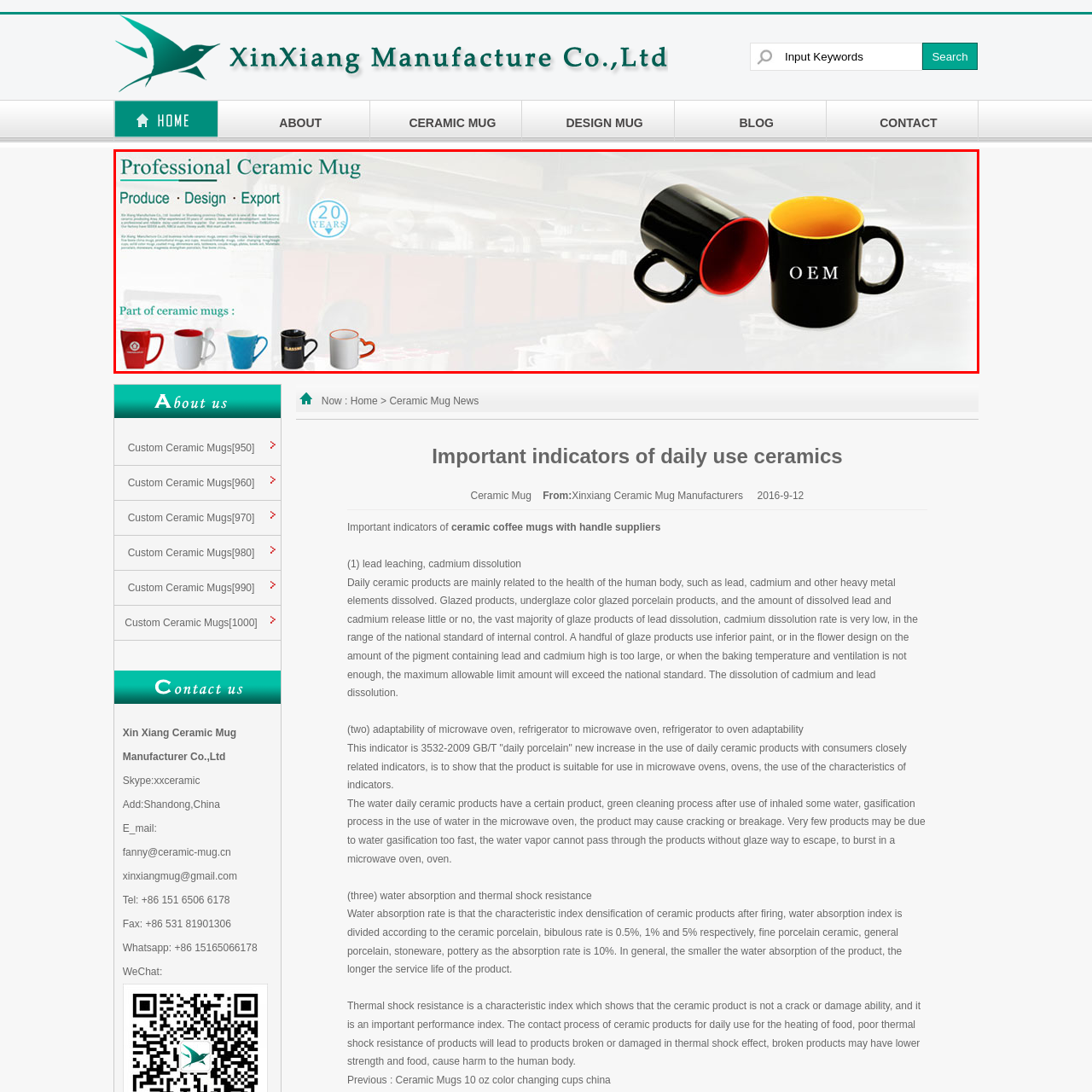Study the image inside the red outline, What is the purpose of the production facility in the background? 
Respond with a brief word or phrase.

To produce high-quality ceramic mugs